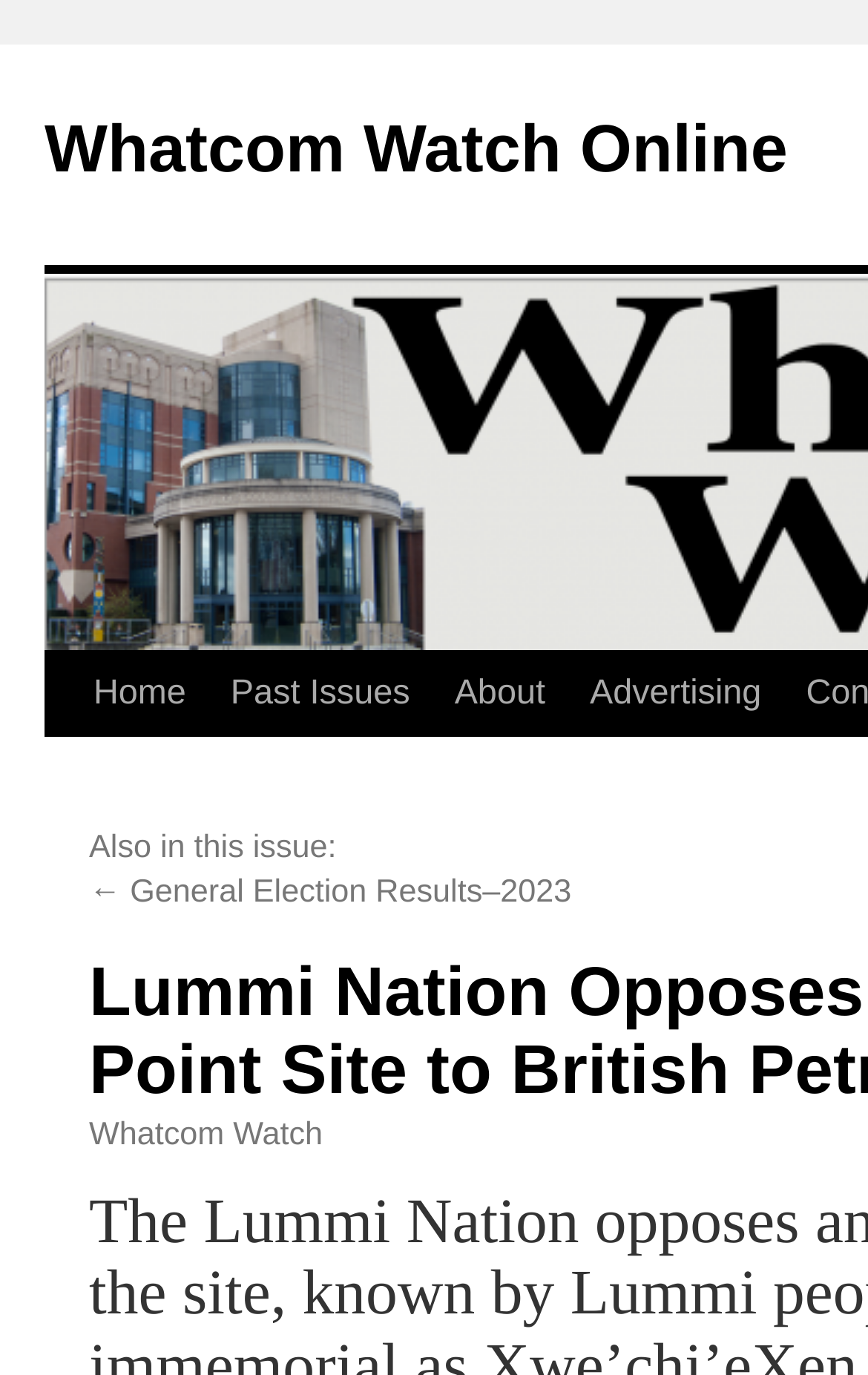Reply to the question with a single word or phrase:
What is the name of the publication?

Whatcom Watch